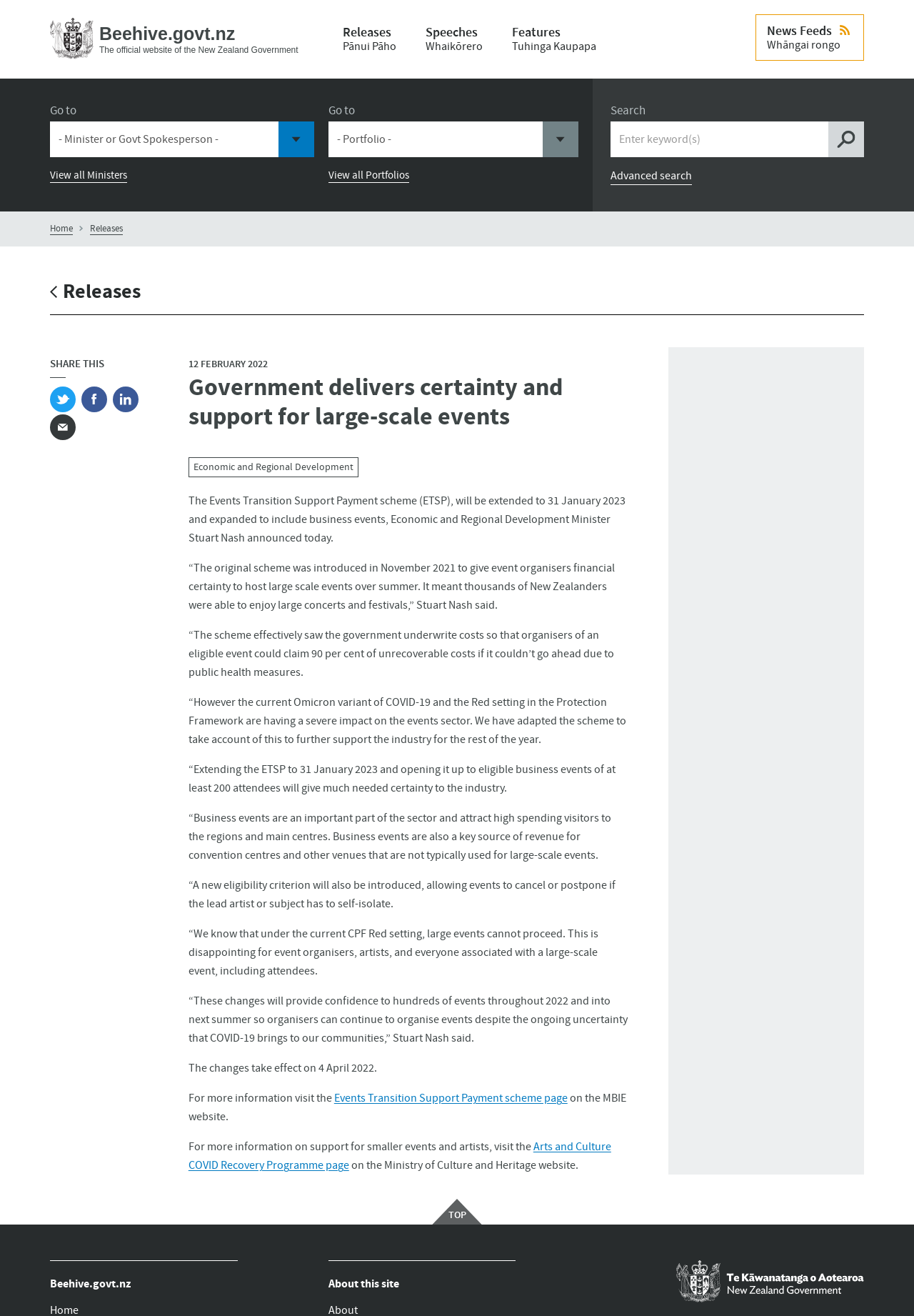Please provide a detailed answer to the question below by examining the image:
What is the percentage of unrecoverable costs that event organisers can claim under the scheme?

I found the answer by reading the article content, specifically the sentence '“The scheme effectively saw the government underwrite costs so that organisers of an eligible event could claim 90 per cent of unrecoverable costs if it couldn’t go ahead due to public health measures.' which indicates the percentage of unrecoverable costs that event organisers can claim under the scheme.